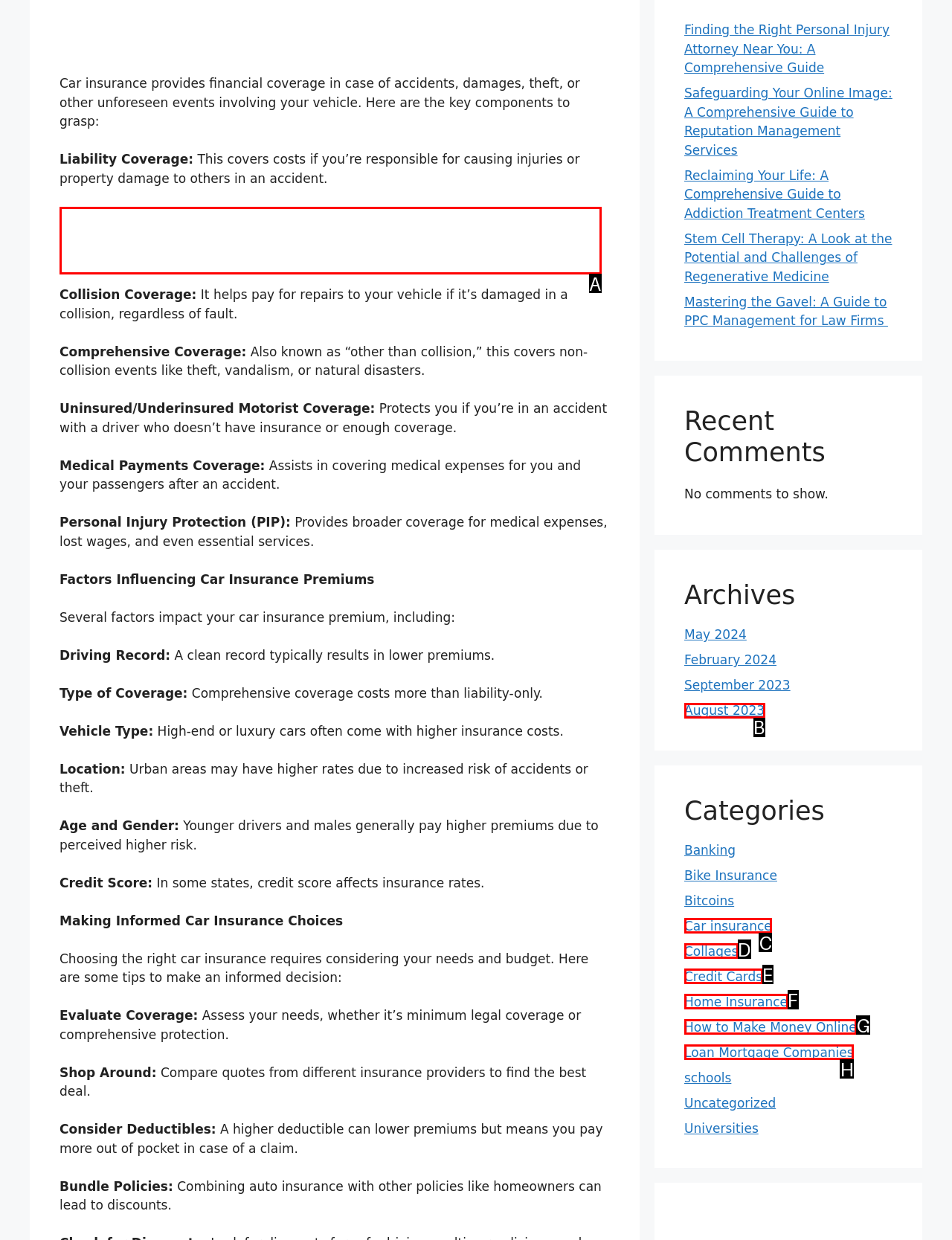From the given choices, identify the element that matches: aria-label="Reddit"
Answer with the letter of the selected option.

None